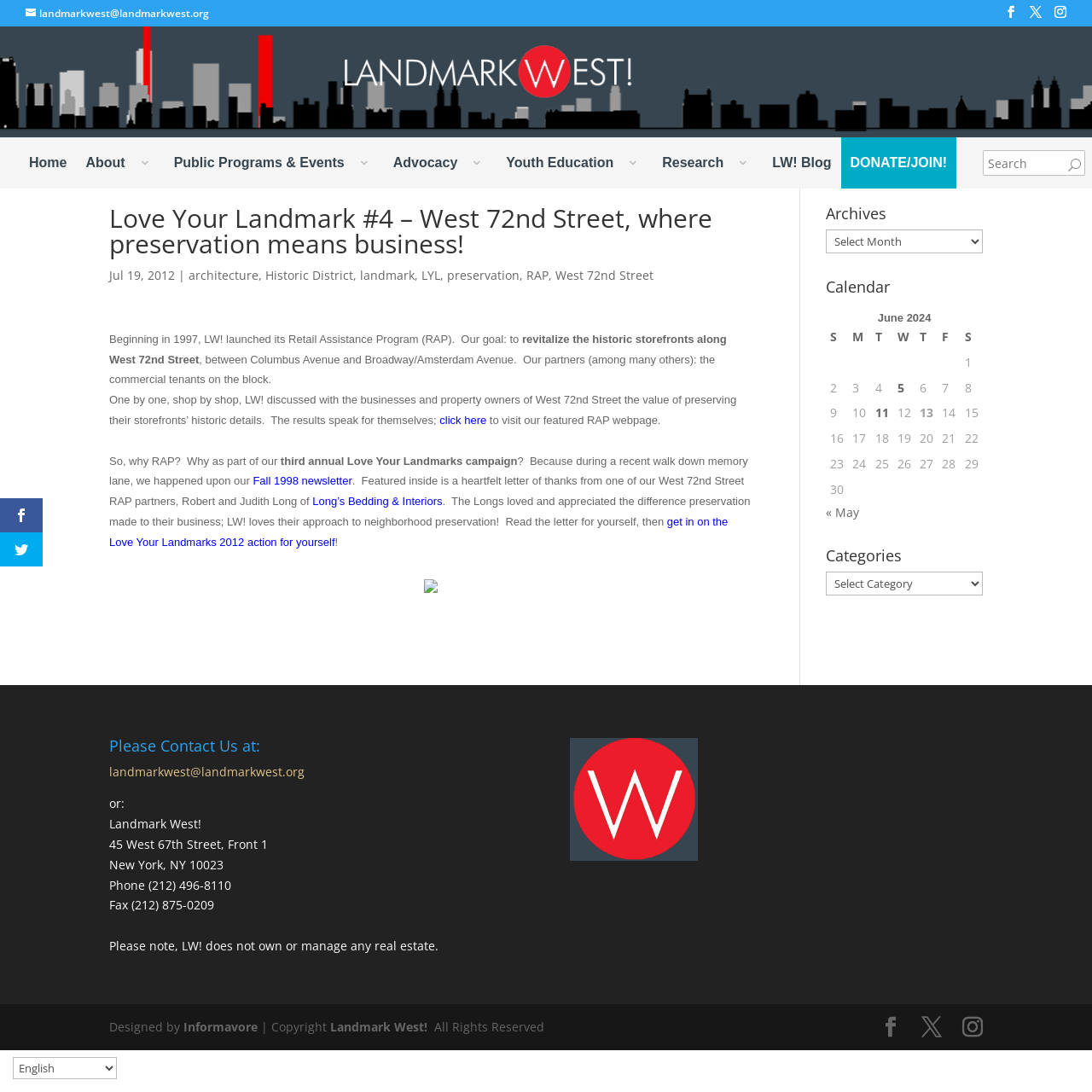What is the name of the business that wrote a letter of thanks?
Answer the question with just one word or phrase using the image.

Long's Bedding & Interiors